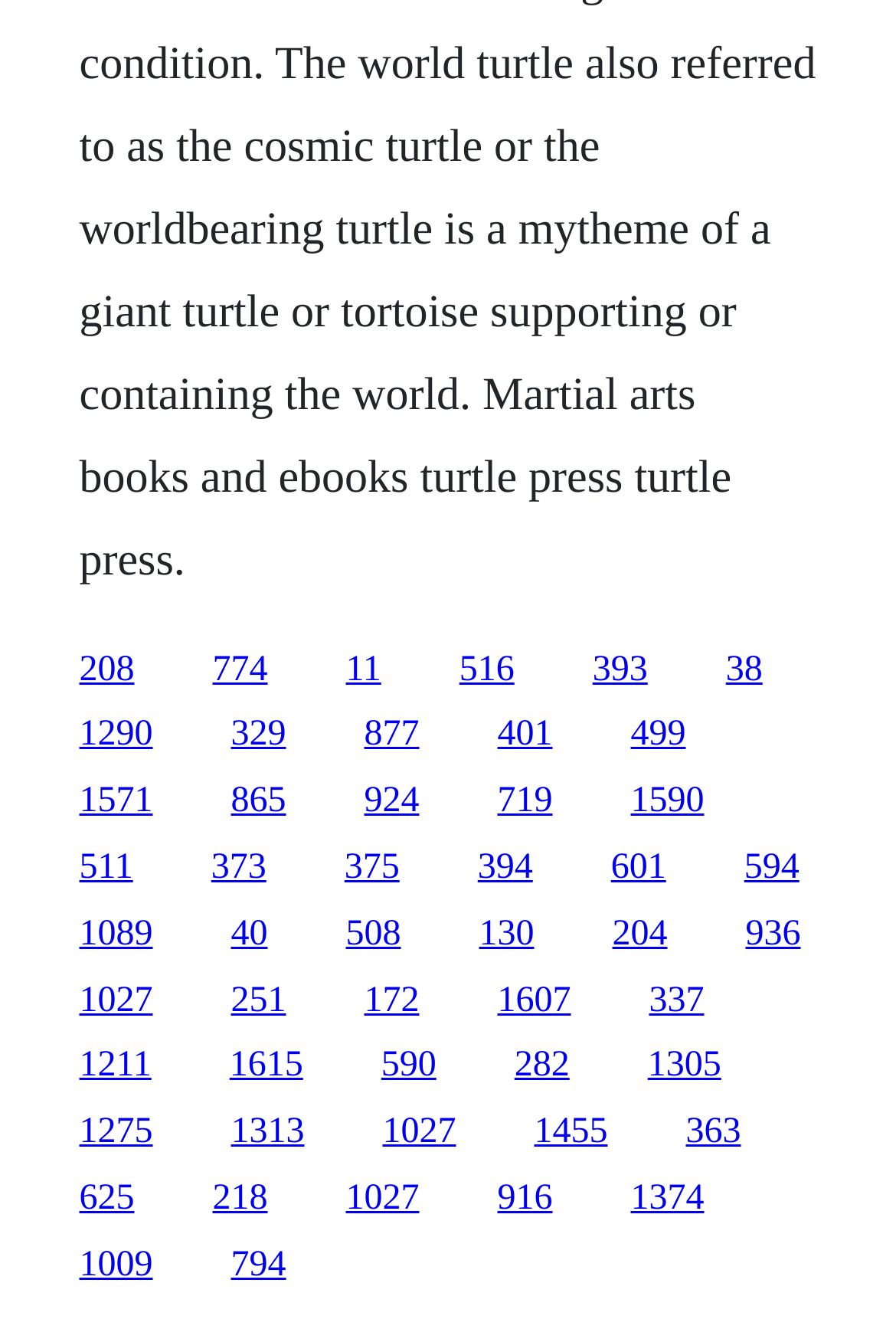Pinpoint the bounding box coordinates of the clickable element to carry out the following instruction: "explore the third option."

[0.406, 0.593, 0.468, 0.622]